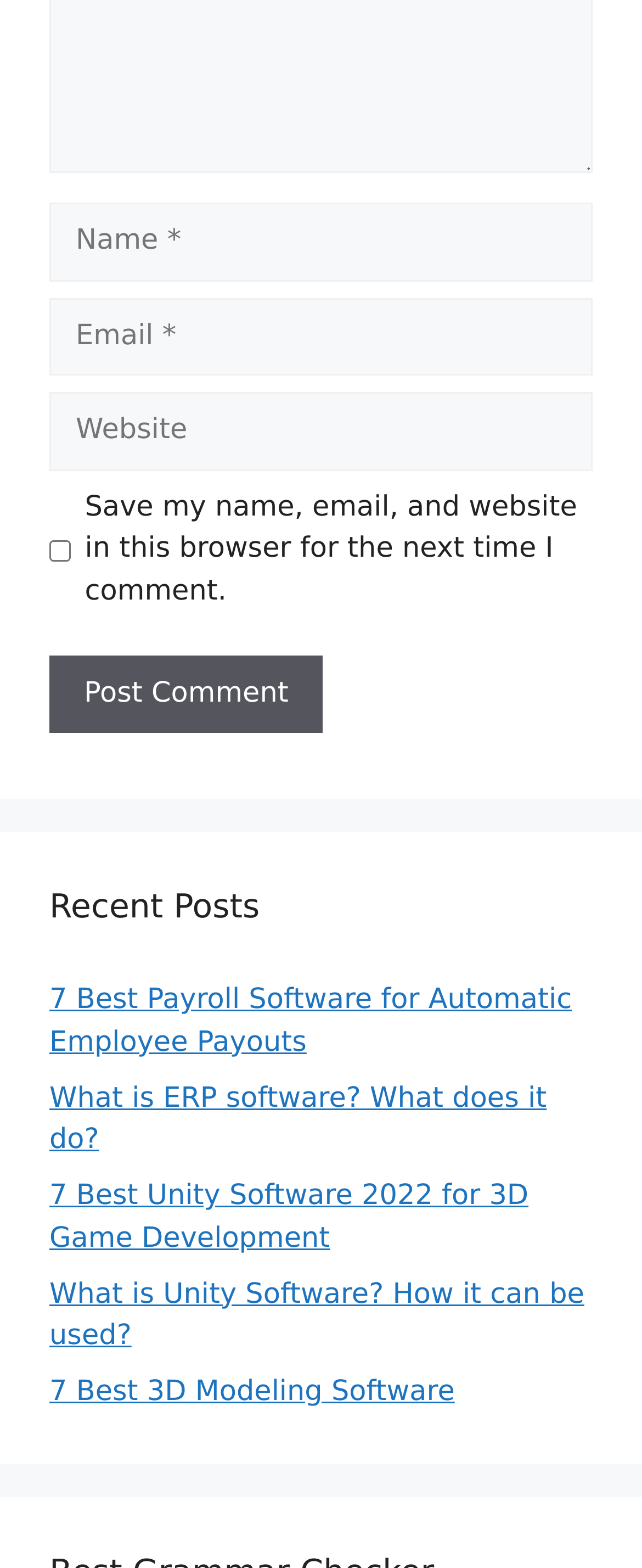Please identify the bounding box coordinates of the clickable region that I should interact with to perform the following instruction: "Check the save my information checkbox". The coordinates should be expressed as four float numbers between 0 and 1, i.e., [left, top, right, bottom].

[0.077, 0.344, 0.11, 0.358]